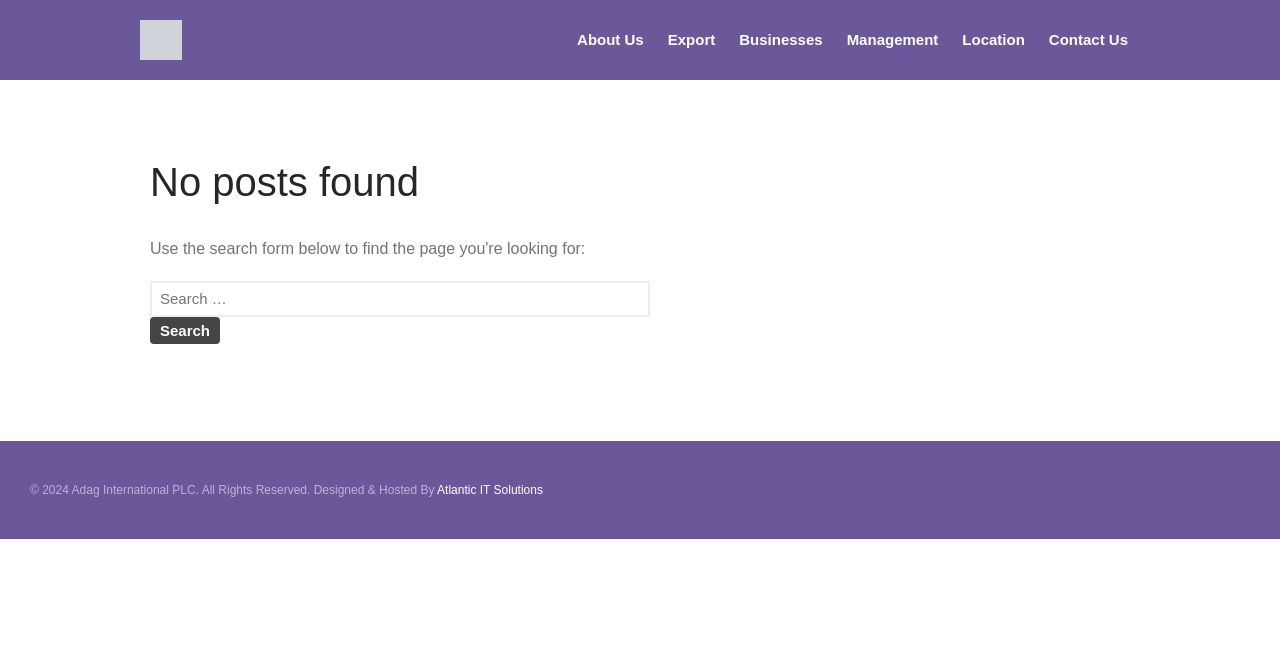Locate the UI element that matches the description Atlantic IT Solutions in the webpage screenshot. Return the bounding box coordinates in the format (top-left x, top-left y, bottom-right x, bottom-right y), with values ranging from 0 to 1.

[0.341, 0.729, 0.424, 0.75]